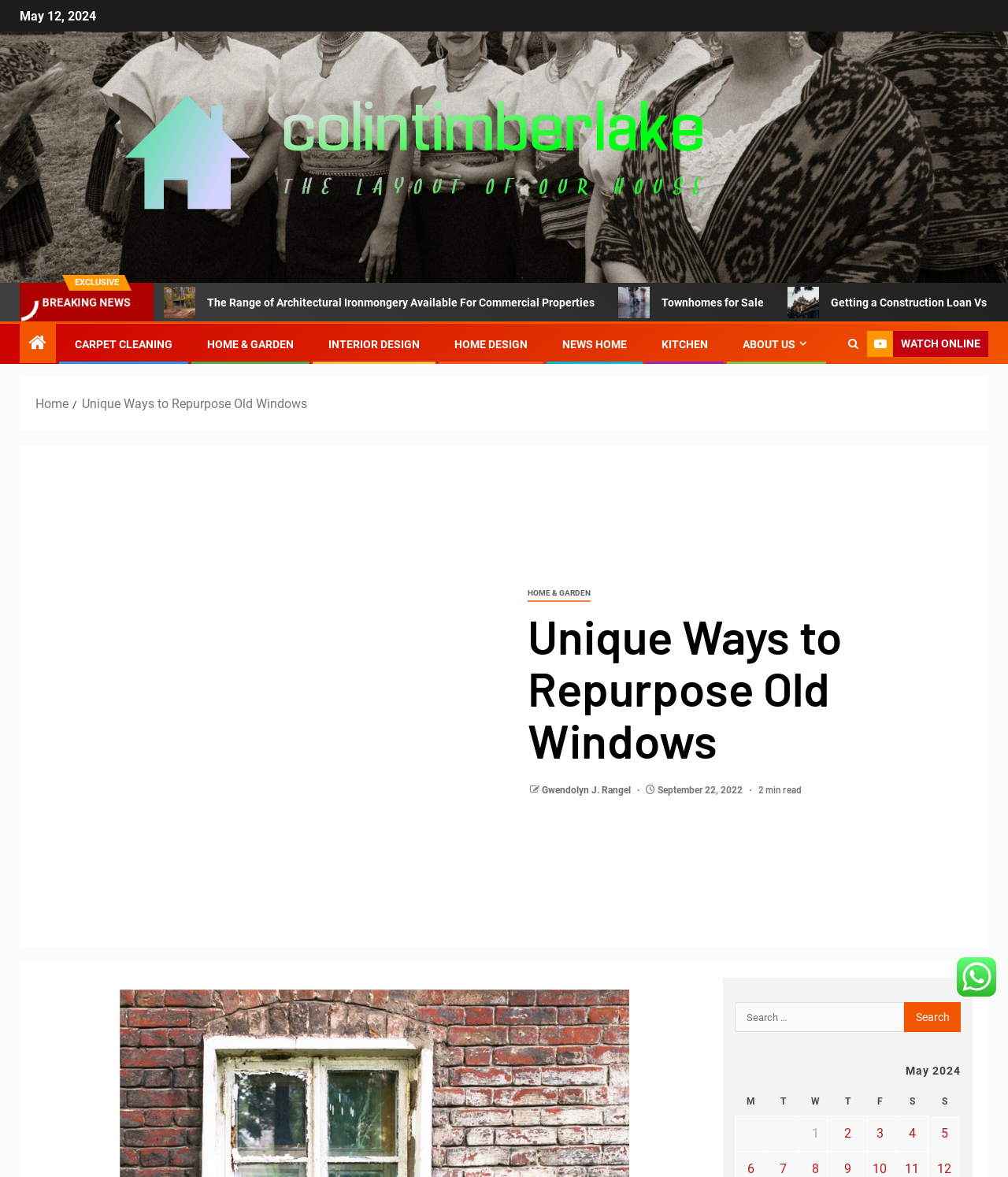Detail the various sections and features present on the webpage.

This webpage is about "Unique Ways to Repurpose Old Windows" by Colintimberlake. At the top, there is a date "May 12, 2024" and a link to the author's name. Below that, there are two highlighted sections: "EXCLUSIVE" and "BREAKING NEWS". 

To the right of these sections, there are three links with images: "Townhomes for Sale", "Getting a Construction Loan Vs A Mortgage Loan – Learn the Differences", and another image without a link. 

Below these links, there are several categories listed horizontally, including "CARPET CLEANING", "HOME & GARDEN", "INTERIOR DESIGN", and others. 

On the left side, there is a navigation menu with breadcrumbs, including links to "Home" and the current page "Unique Ways to Repurpose Old Windows". 

The main content of the page starts with a large image of "New Windows" and a heading "Unique Ways to Repurpose Old Windows". Below the heading, there is a link to the author's name, a date "September 22, 2022", and a text "2 min read". 

There is a search bar with a button and a caption below it. Below the search bar, there is a table with seven columns labeled "M" to "S" and several rows with links to posts published on different dates in May 2024.